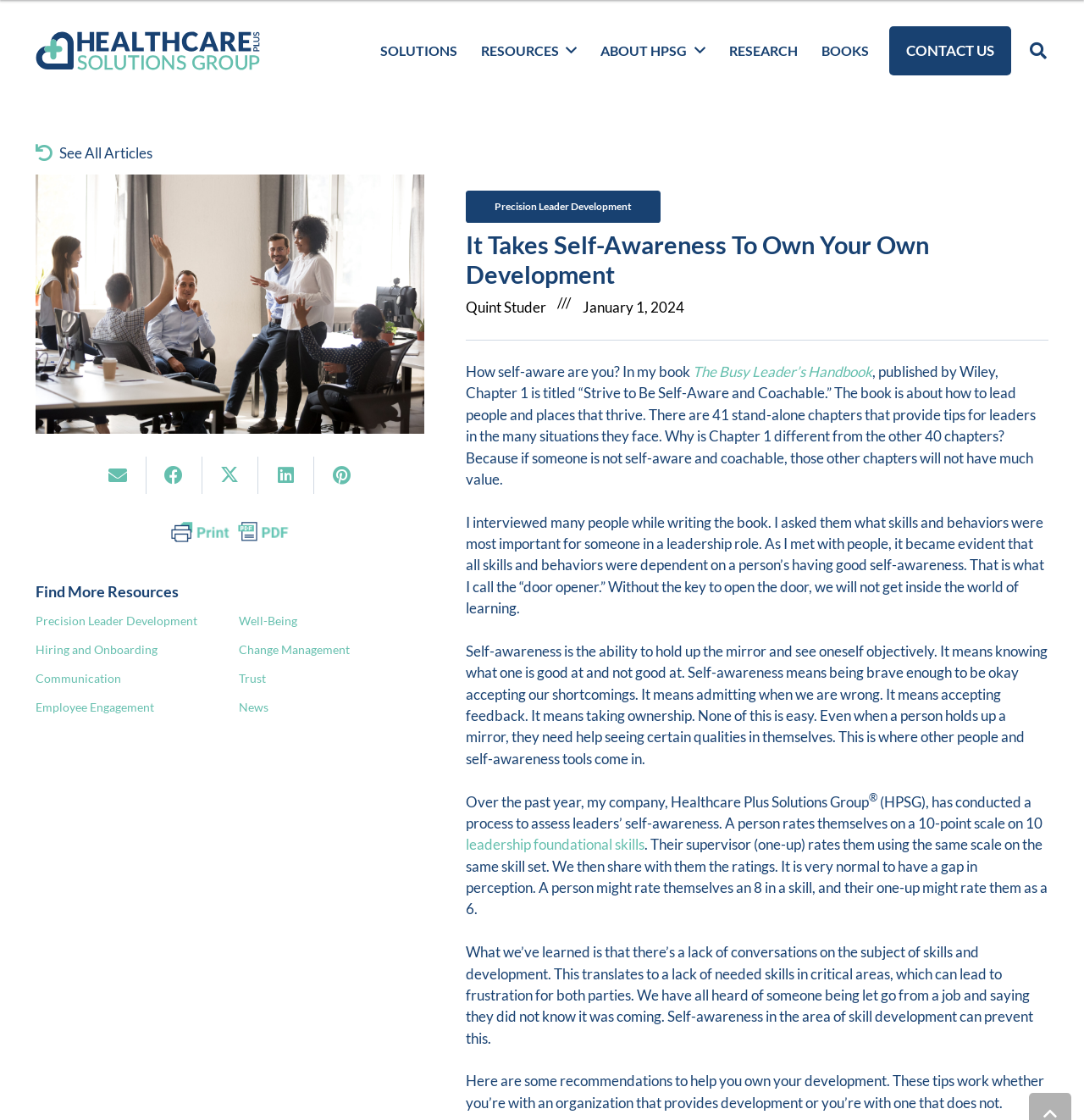Determine the bounding box coordinates of the clickable region to execute the instruction: "Enter your name in the 'Name' field". The coordinates should be four float numbers between 0 and 1, denoted as [left, top, right, bottom].

None